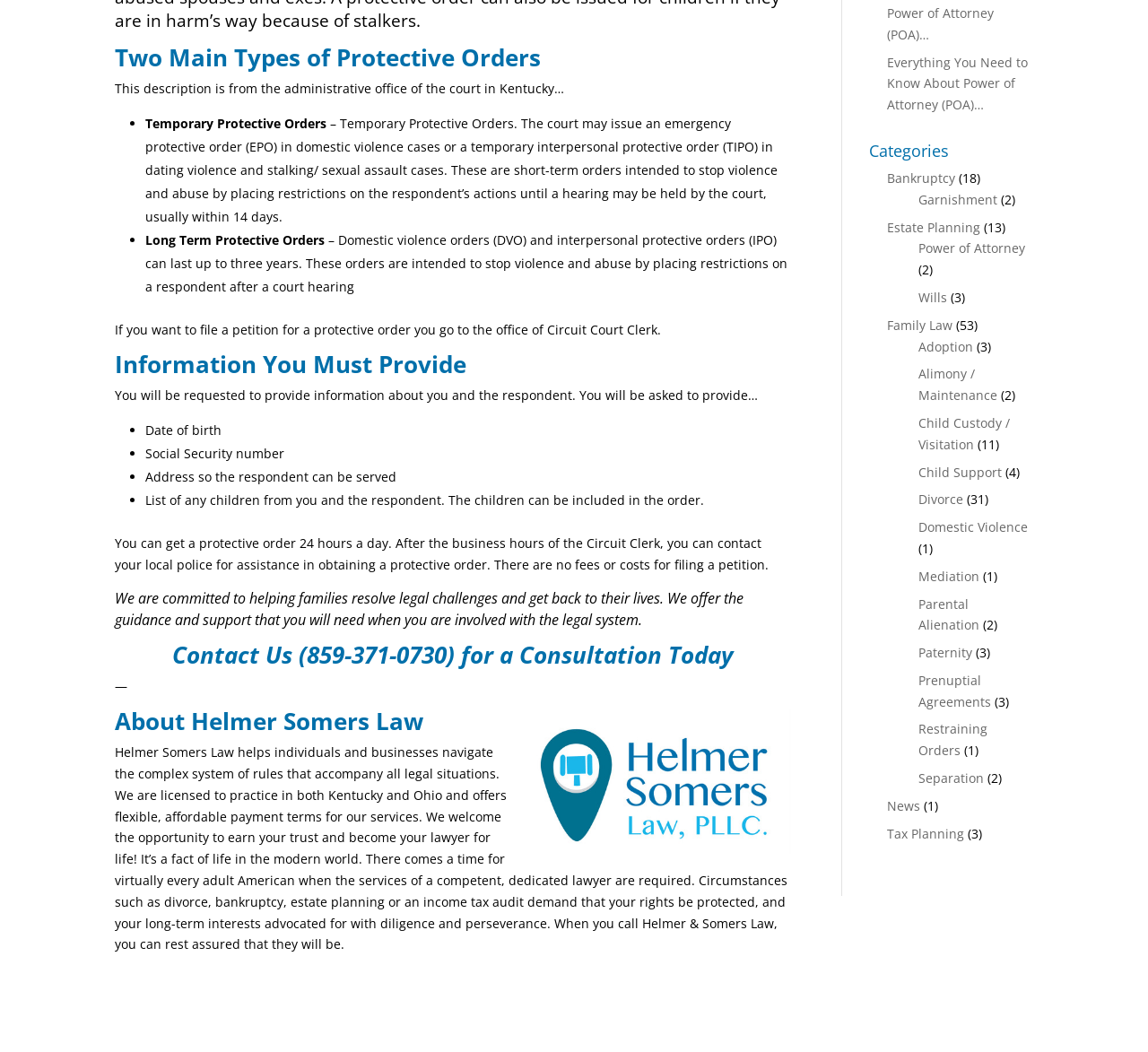Extract the bounding box for the UI element that matches this description: "Paternity".

[0.8, 0.612, 0.847, 0.628]